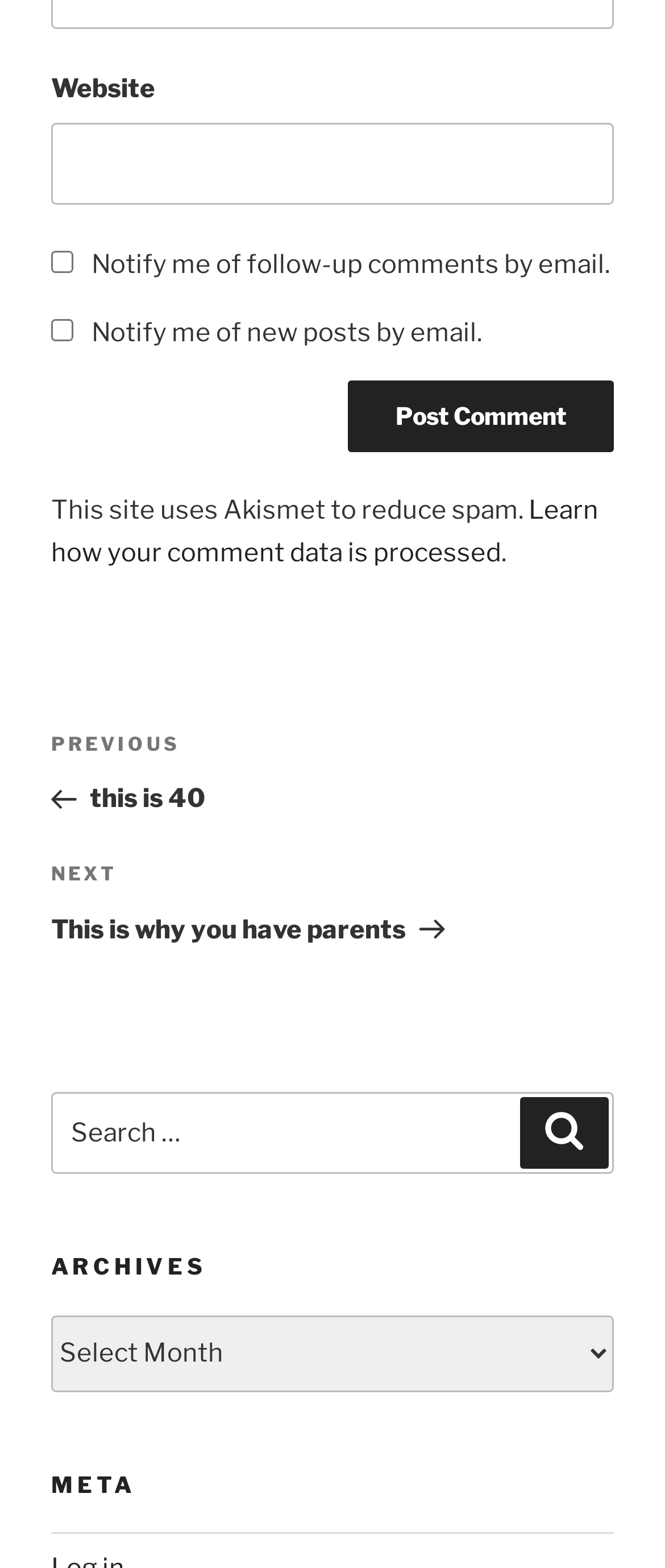Locate the bounding box coordinates of the element you need to click to accomplish the task described by this instruction: "Search for something".

[0.077, 0.697, 0.923, 0.749]